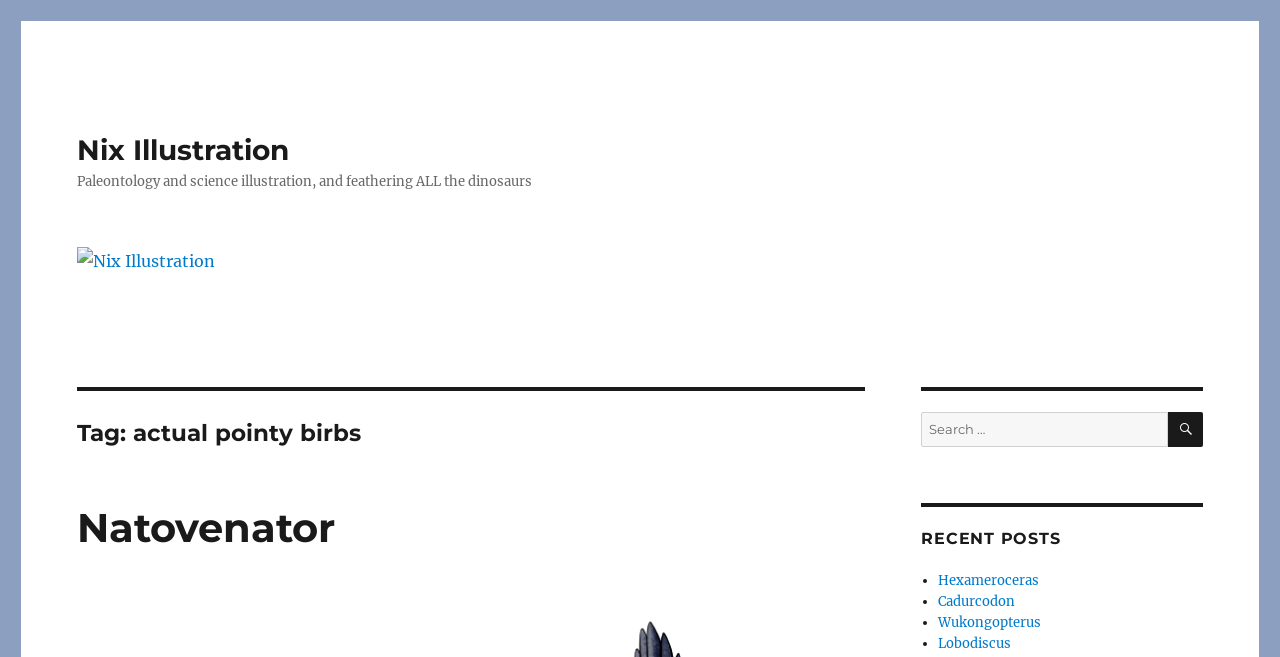What is the function of the button with the magnifying glass icon?
Examine the screenshot and reply with a single word or phrase.

Search